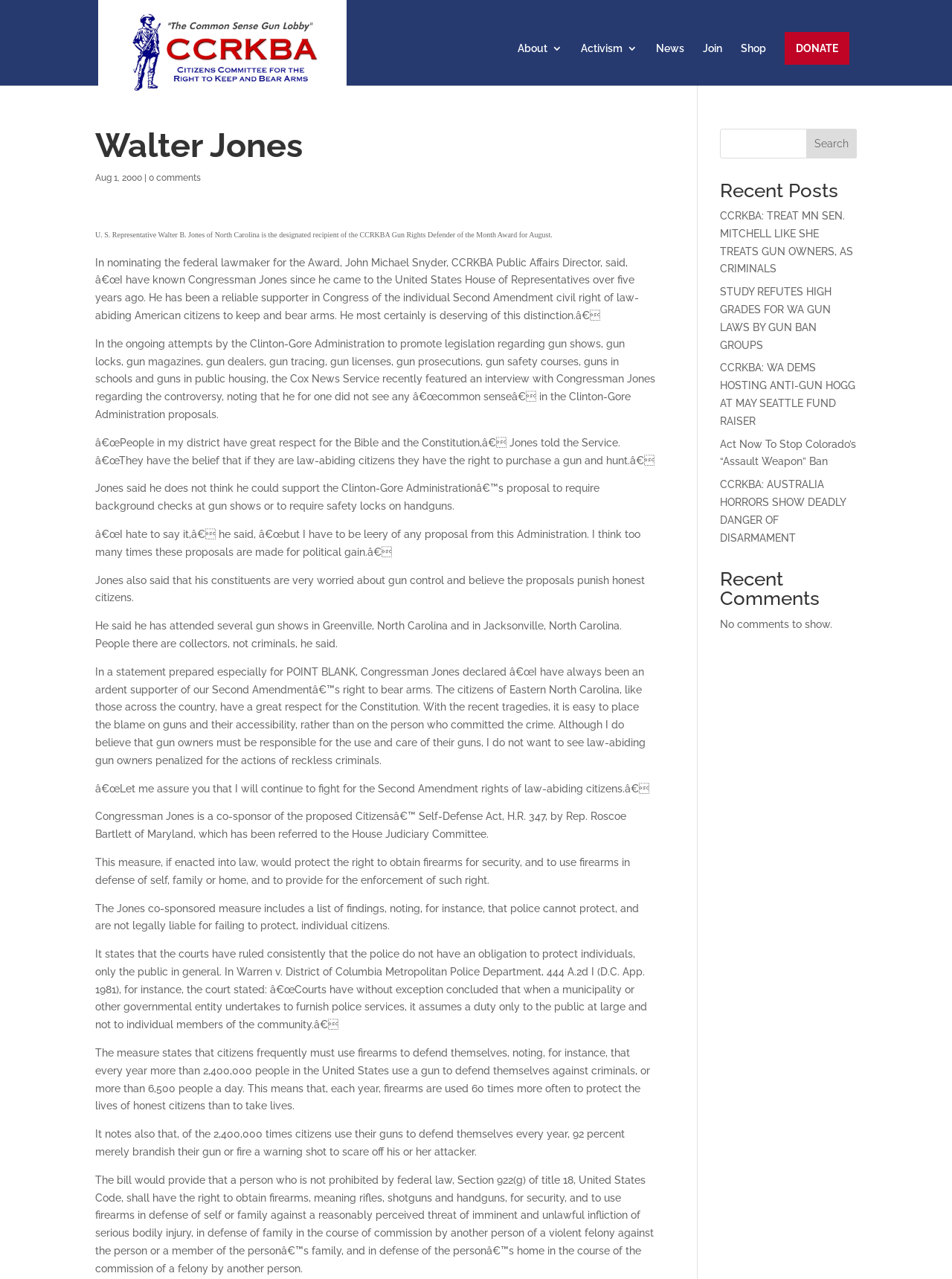Locate the bounding box coordinates of the area where you should click to accomplish the instruction: "Read the 'Recent Posts'".

[0.756, 0.141, 0.9, 0.162]